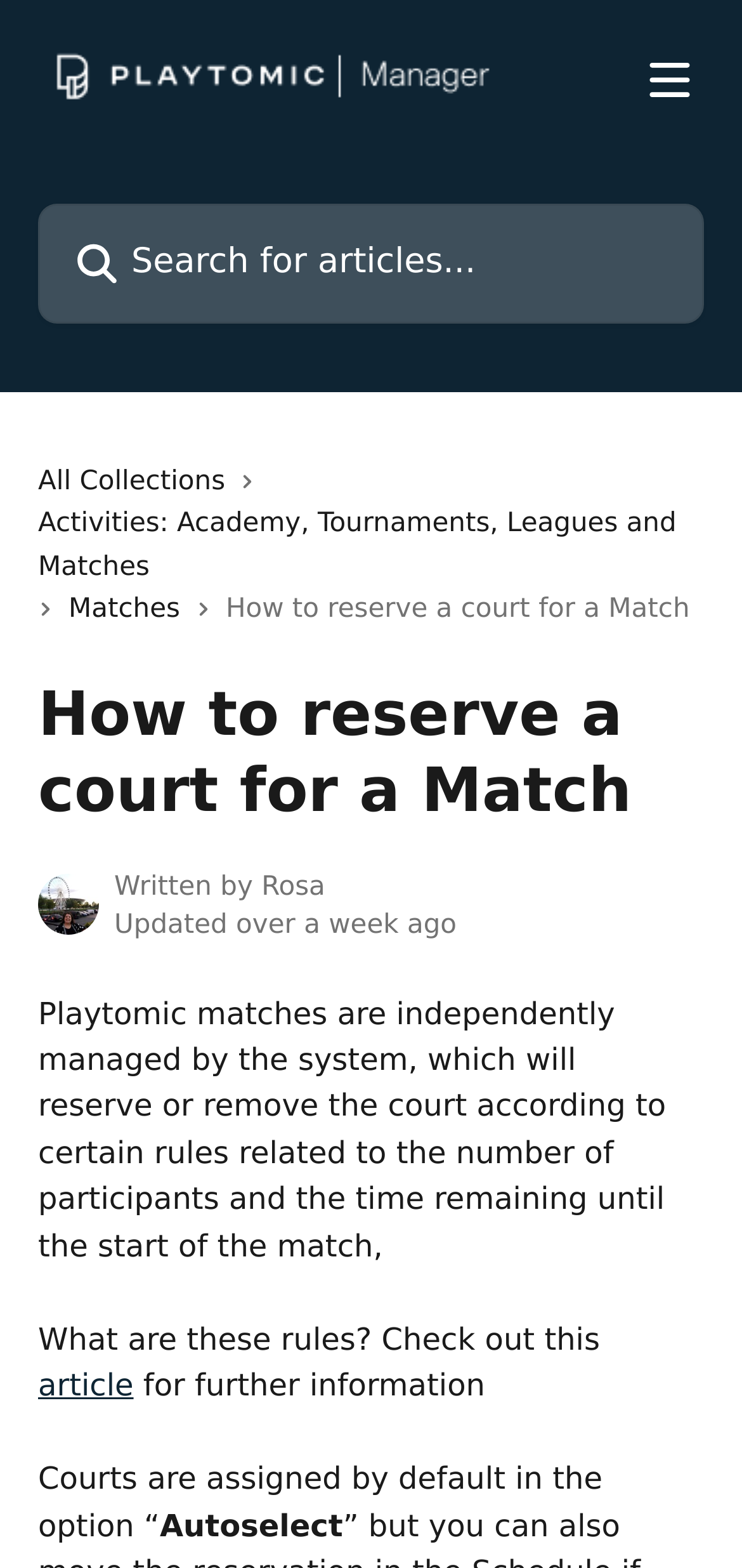What is the purpose of the system in Playtomic matches?
Using the information from the image, answer the question thoroughly.

The question is asking about the purpose of the system in Playtomic matches. By analyzing the webpage, we can find the relevant information in the StaticText element with the text 'Playtomic matches are independently managed by the system, which will reserve or remove the court according to certain rules related to the number of participants and the time remaining until the start of the match,'. The answer is 'Reserve or remove the court', which is the purpose of the system.